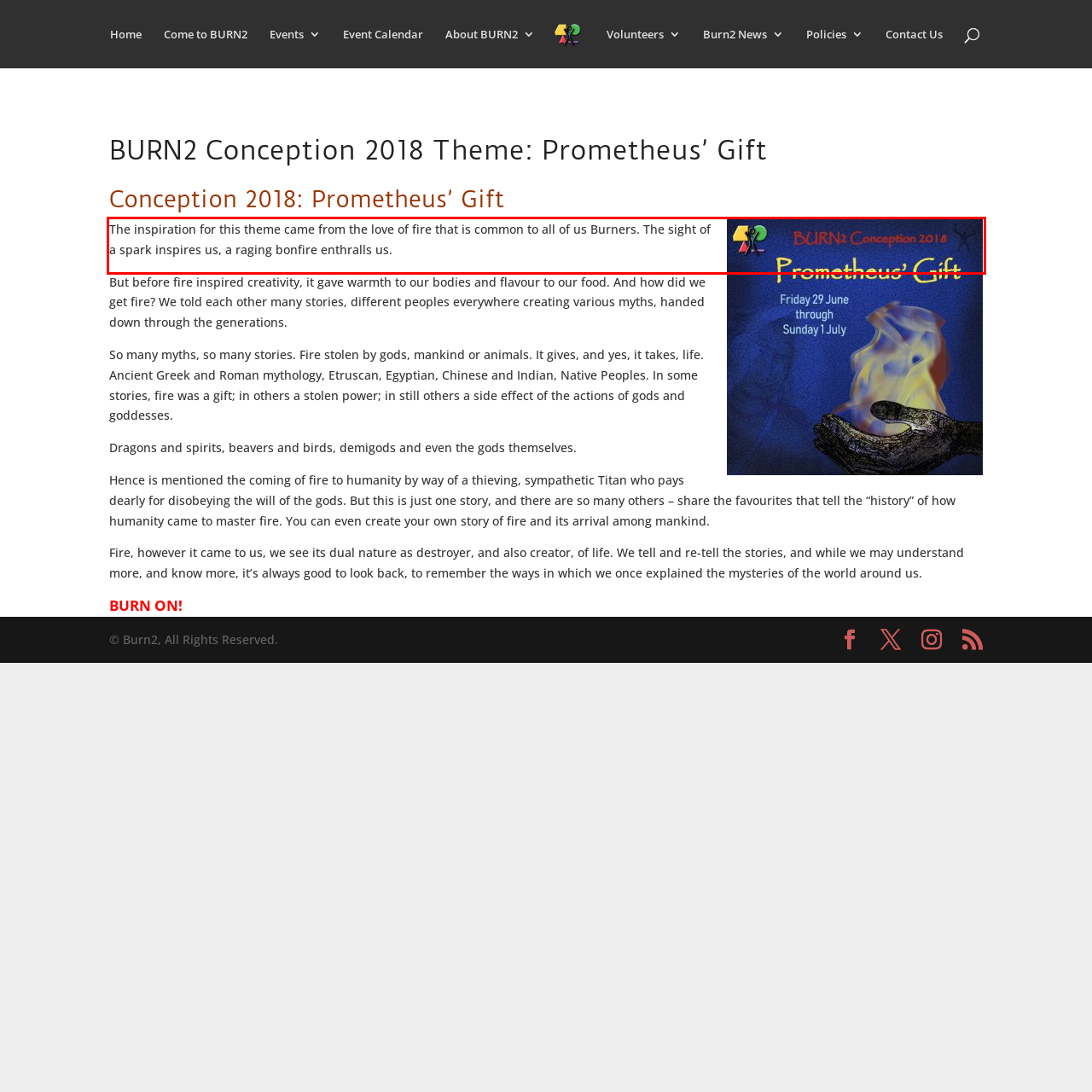You are provided with a screenshot of a webpage that includes a UI element enclosed in a red rectangle. Extract the text content inside this red rectangle.

The inspiration for this theme came from the love of fire that is common to all of us Burners. The sight of a spark inspires us, a raging bonfire enthralls us.